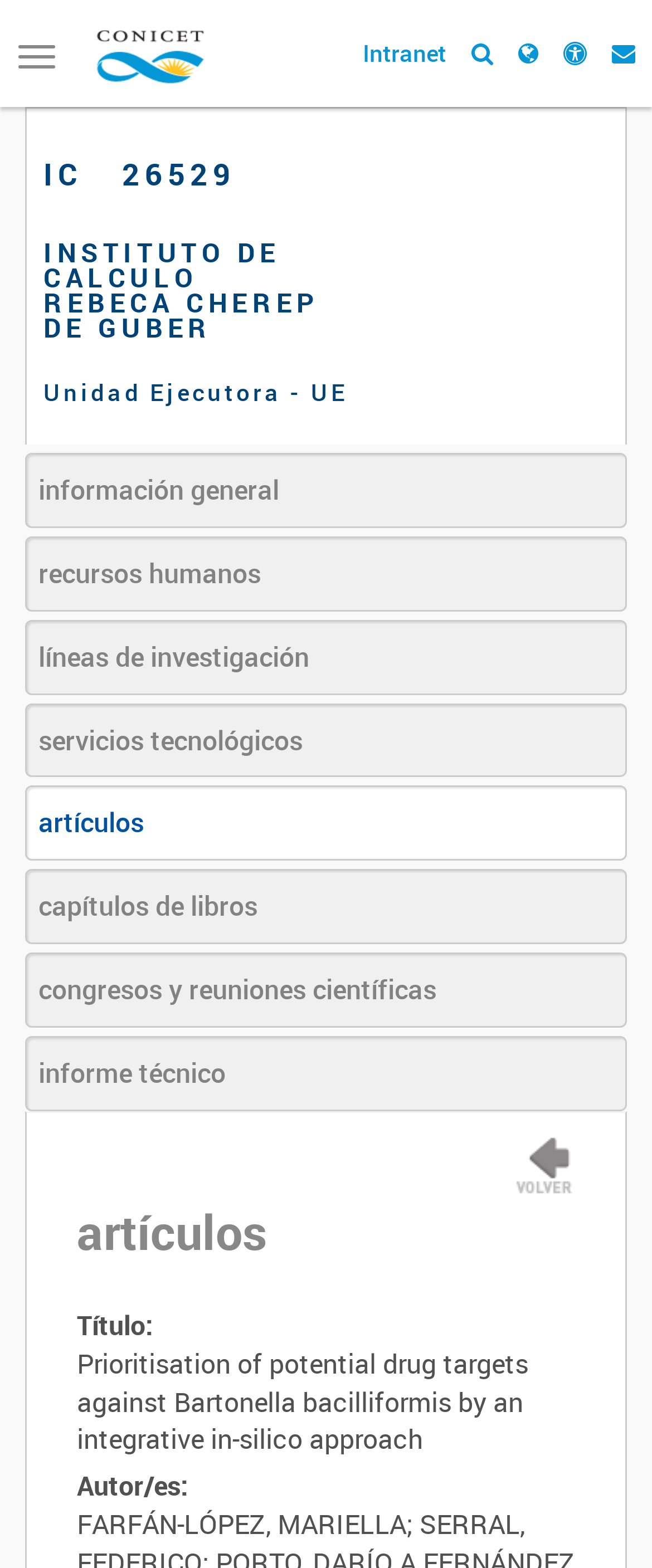Look at the image and give a detailed response to the following question: What is the type of the first link?

I found the answer by looking at the link element with the text 'Intranet' which is located at [0.556, 0.023, 0.685, 0.044]. This is the first link in the list of links.